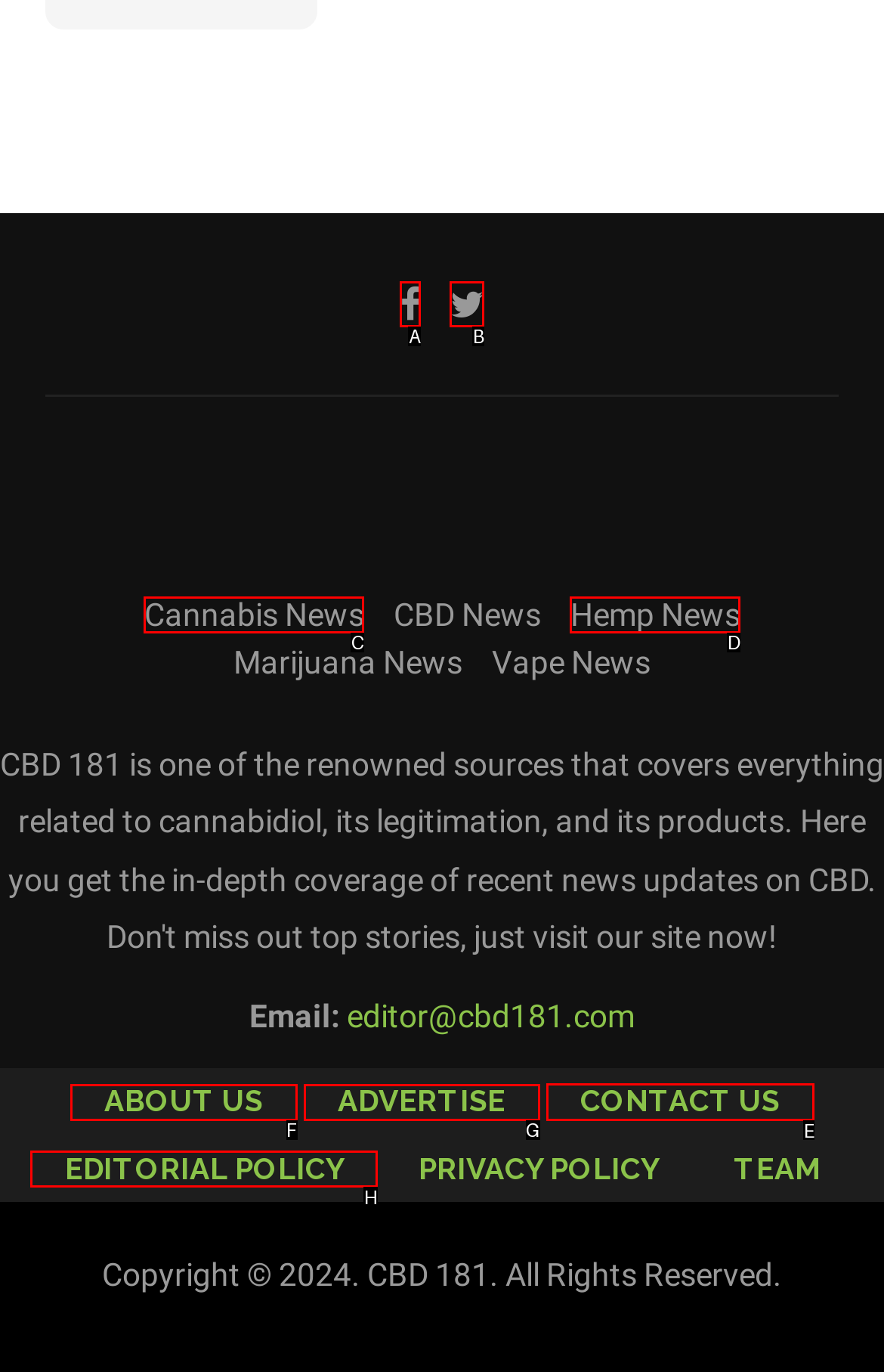Determine the HTML element to click for the instruction: Click the 'CONTACT US' link.
Answer with the letter corresponding to the correct choice from the provided options.

E